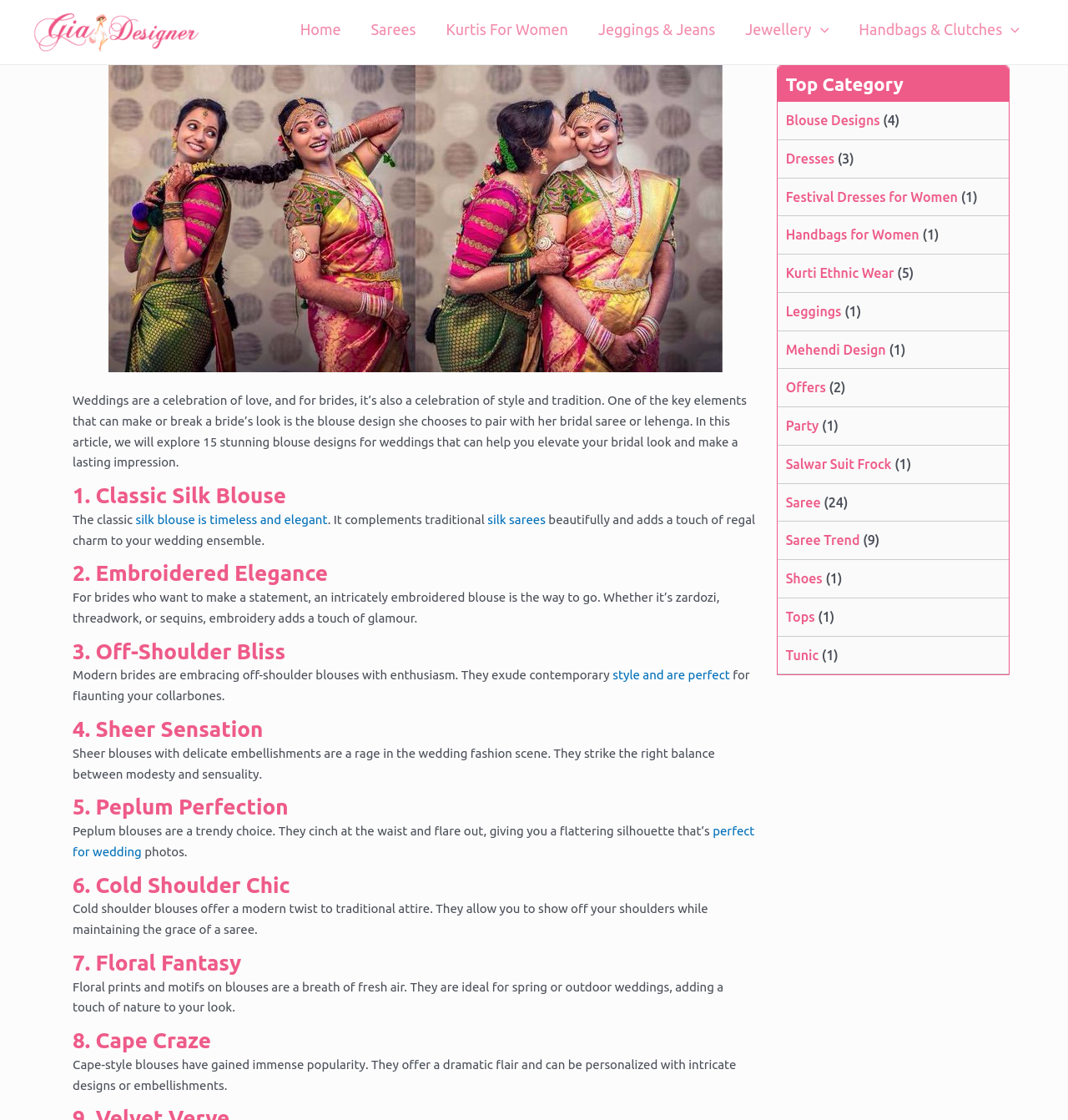Please identify the bounding box coordinates of the clickable area that will fulfill the following instruction: "Click the '1. Classic Silk Blouse' heading". The coordinates should be in the format of four float numbers between 0 and 1, i.e., [left, top, right, bottom].

[0.068, 0.43, 0.709, 0.455]